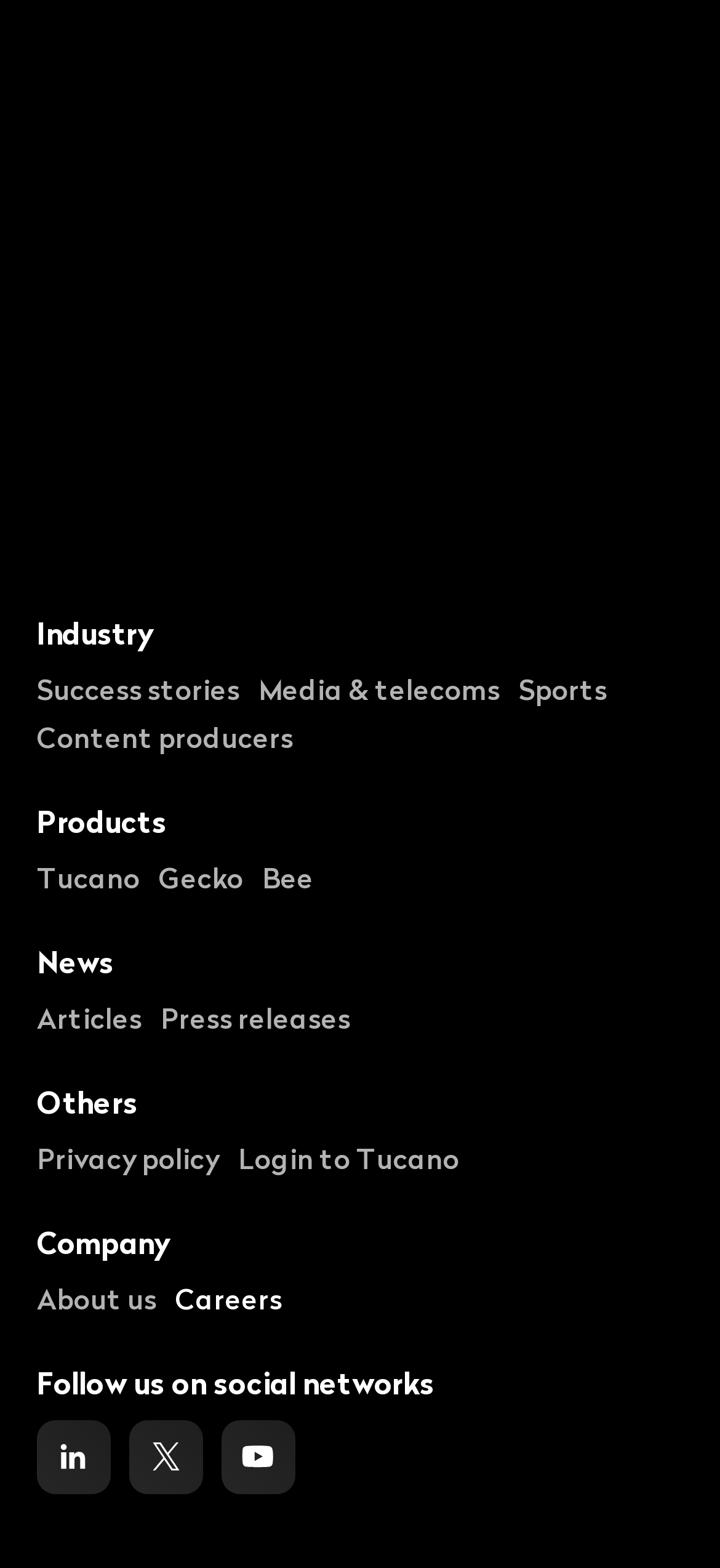Use one word or a short phrase to answer the question provided: 
What are the main categories of products offered?

Tucano, Gecko, Bee